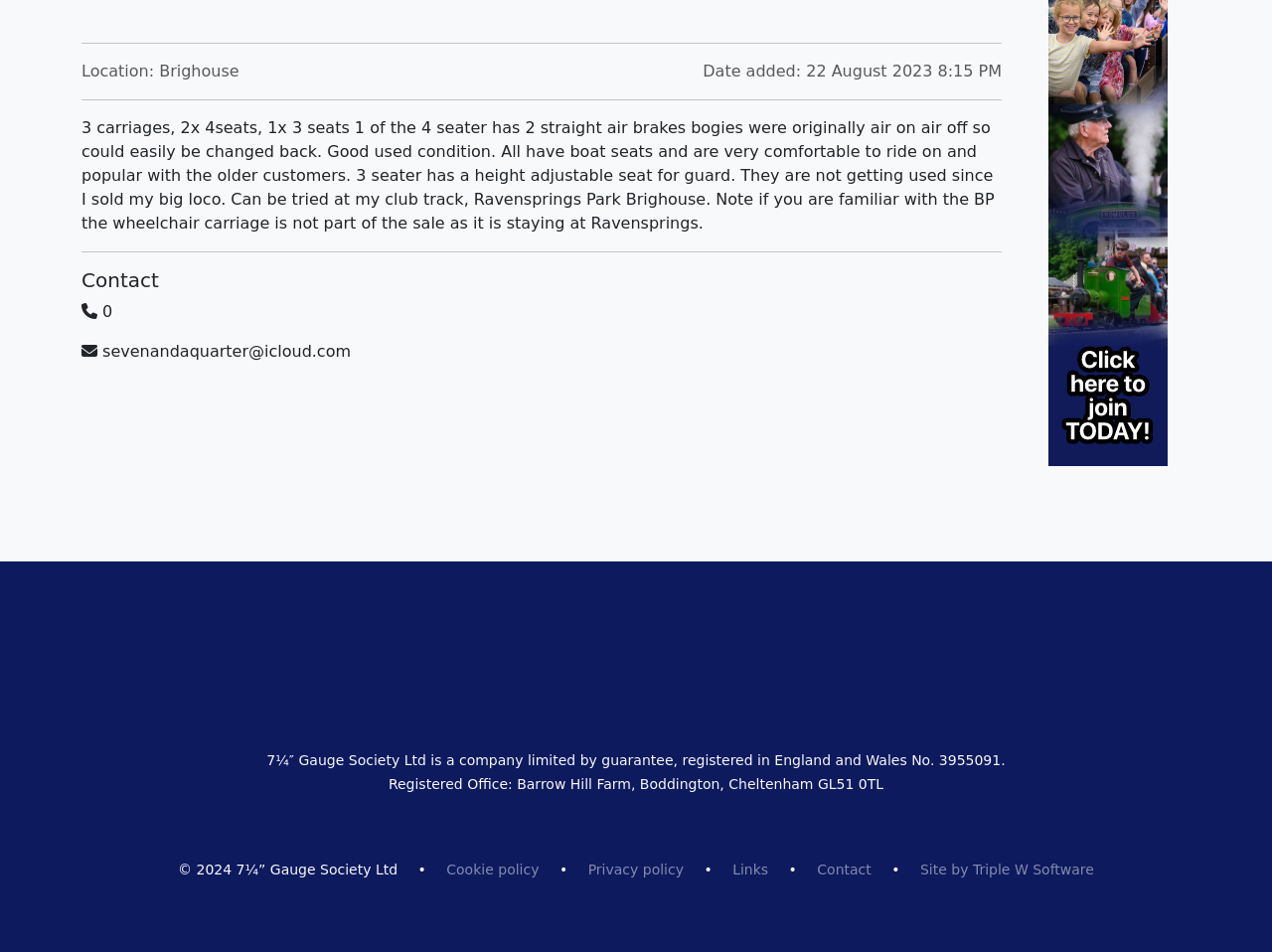Give a one-word or one-phrase response to the question: 
What is the gauge of the railway?

7¼″